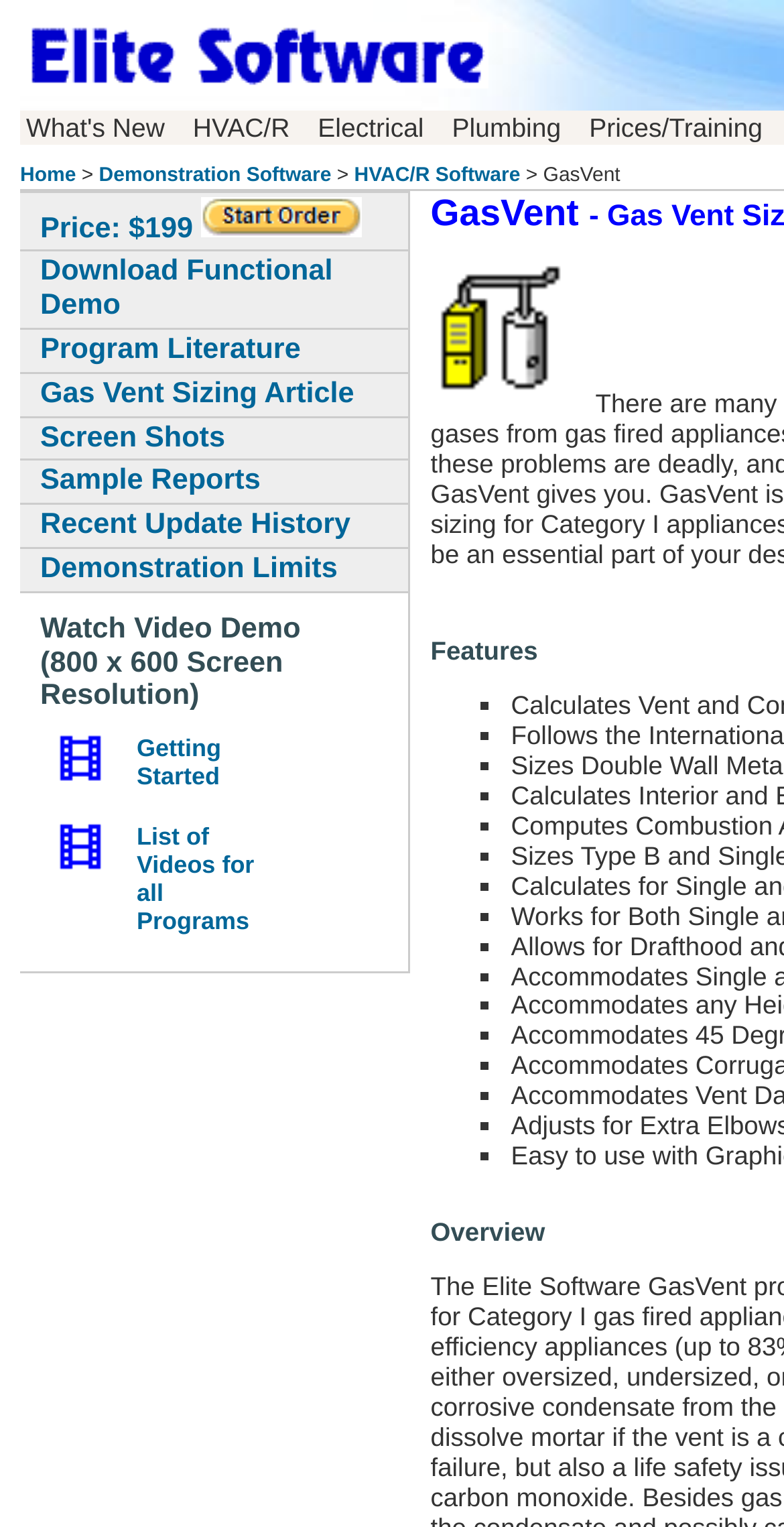What is the topic of the article that can be accessed from the webpage?
Please provide a comprehensive and detailed answer to the question.

The topic of the article that can be accessed from the webpage is Gas Vent Sizing, which can be found by looking at the link 'Gas Vent Sizing Article' on the webpage.